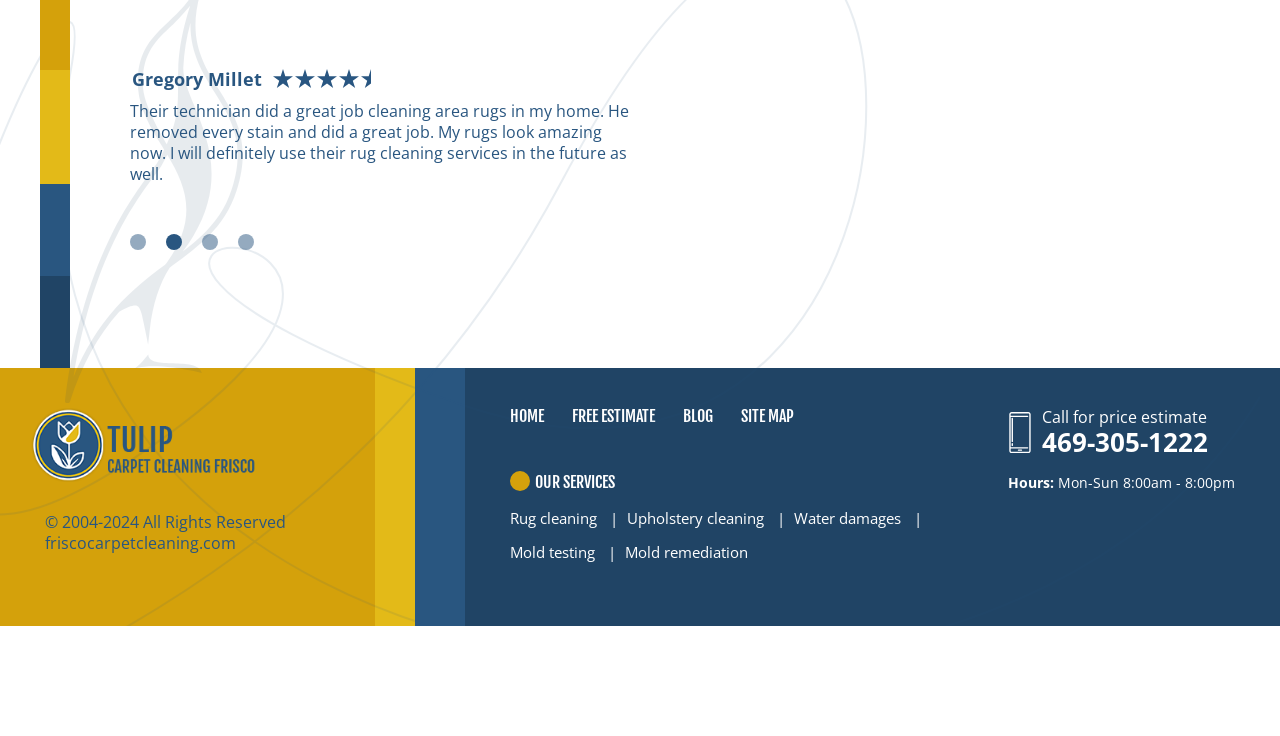Please find the bounding box coordinates of the element that needs to be clicked to perform the following instruction: "Call the phone number for a price estimate". The bounding box coordinates should be four float numbers between 0 and 1, represented as [left, top, right, bottom].

[0.814, 0.581, 0.977, 0.623]